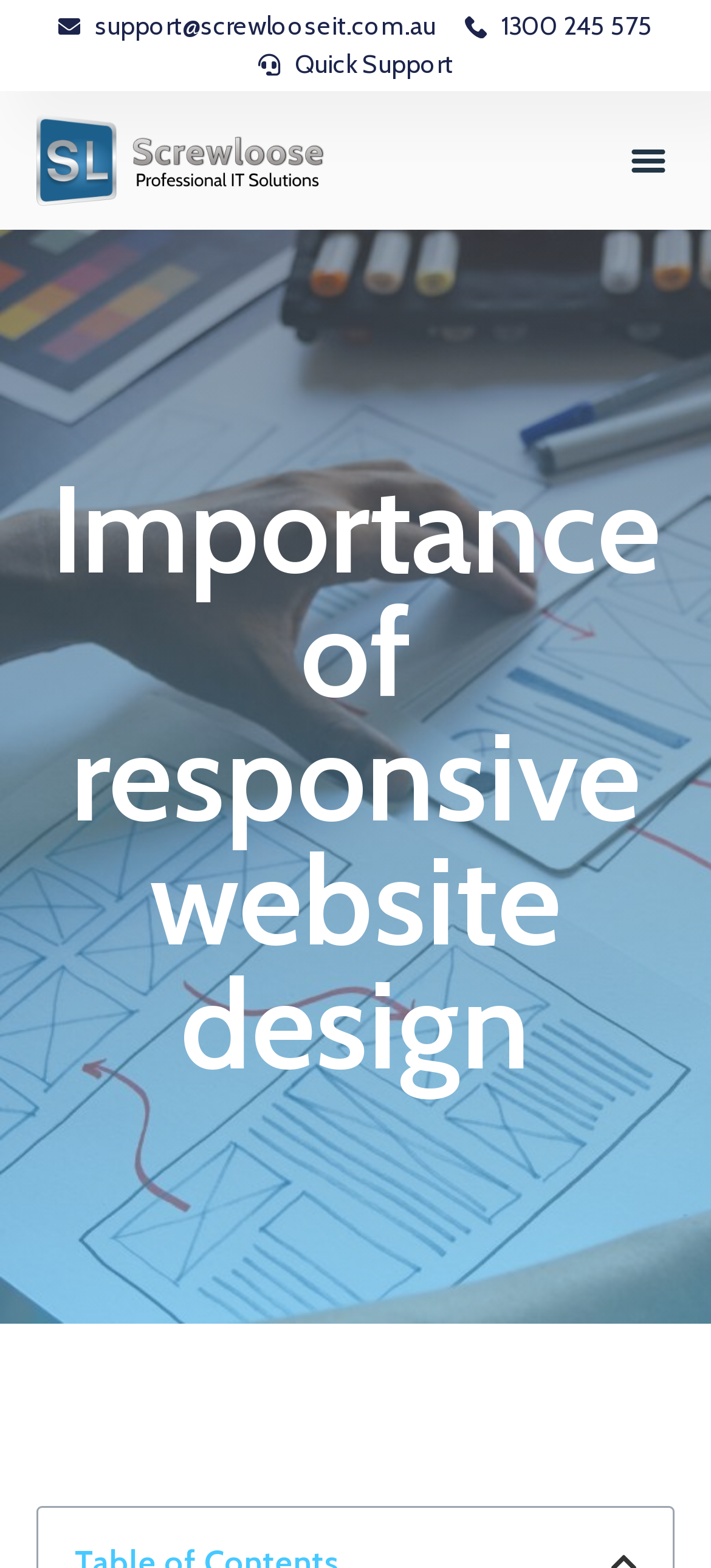Bounding box coordinates are specified in the format (top-left x, top-left y, bottom-right x, bottom-right y). All values are floating point numbers bounded between 0 and 1. Please provide the bounding box coordinate of the region this sentence describes: 1300 245 575

[0.654, 0.005, 0.918, 0.029]